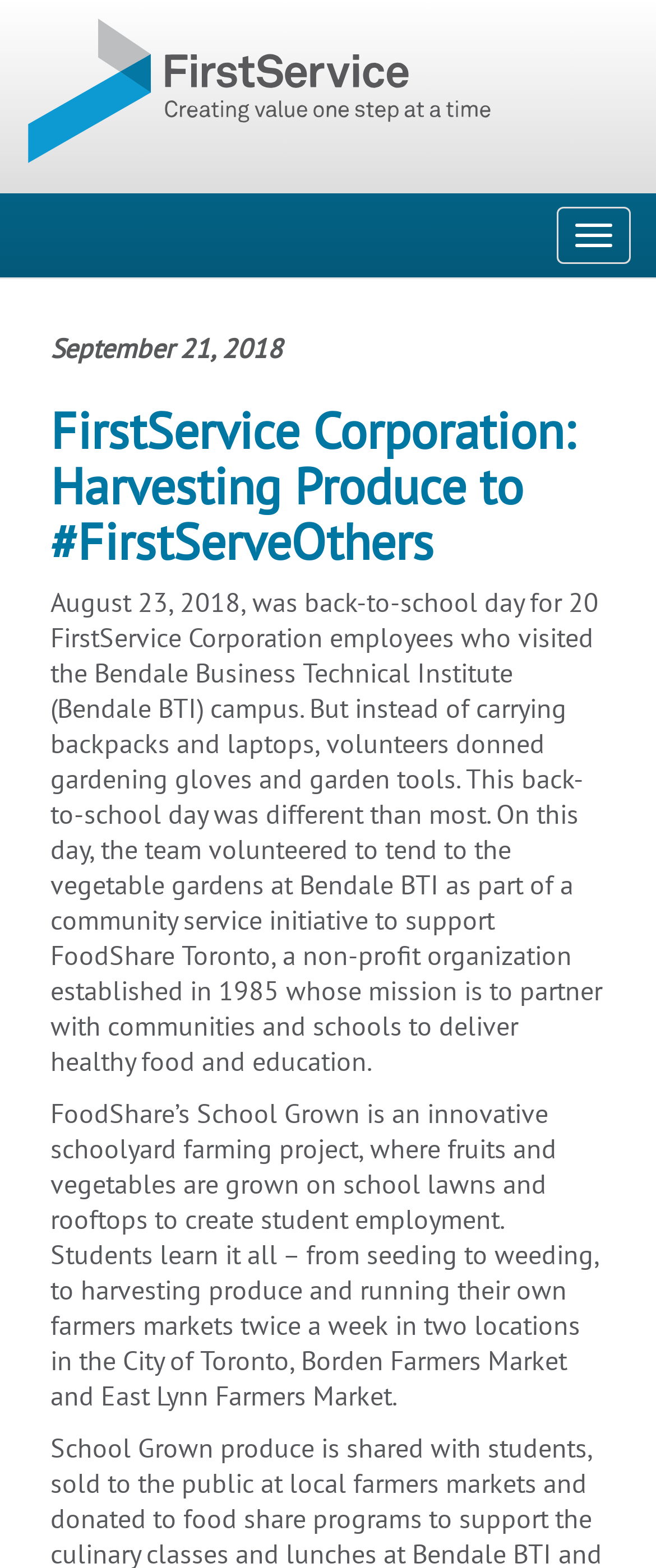Answer with a single word or phrase: 
What is the name of the non-profit organization mentioned?

FoodShare Toronto